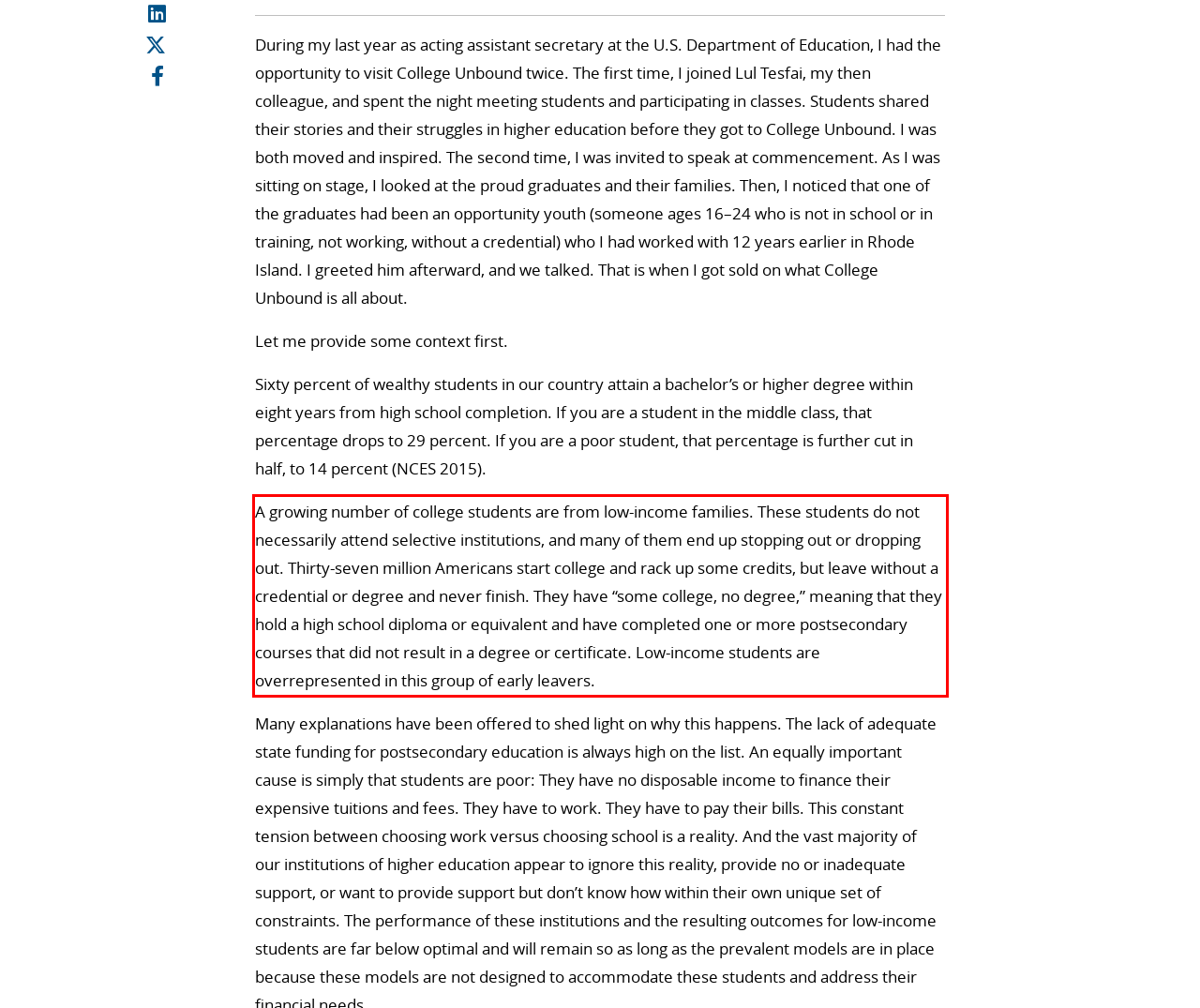Please identify and extract the text from the UI element that is surrounded by a red bounding box in the provided webpage screenshot.

A growing number of college students are from low-income families. These students do not necessarily attend selective institutions, and many of them end up stopping out or dropping out. Thirty-seven million Americans start college and rack up some credits, but leave without a credential or degree and never finish. They have “some college, no degree,” meaning that they hold a high school diploma or equivalent and have completed one or more postsecondary courses that did not result in a degree or certificate. Low-income students are overrepresented in this group of early leavers.